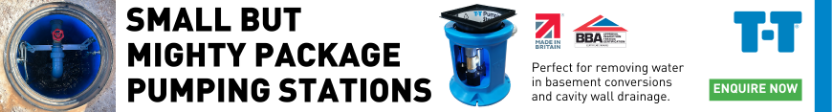Provide a one-word or brief phrase answer to the question:
What is the purpose of the pumping stations?

Efficient water removal